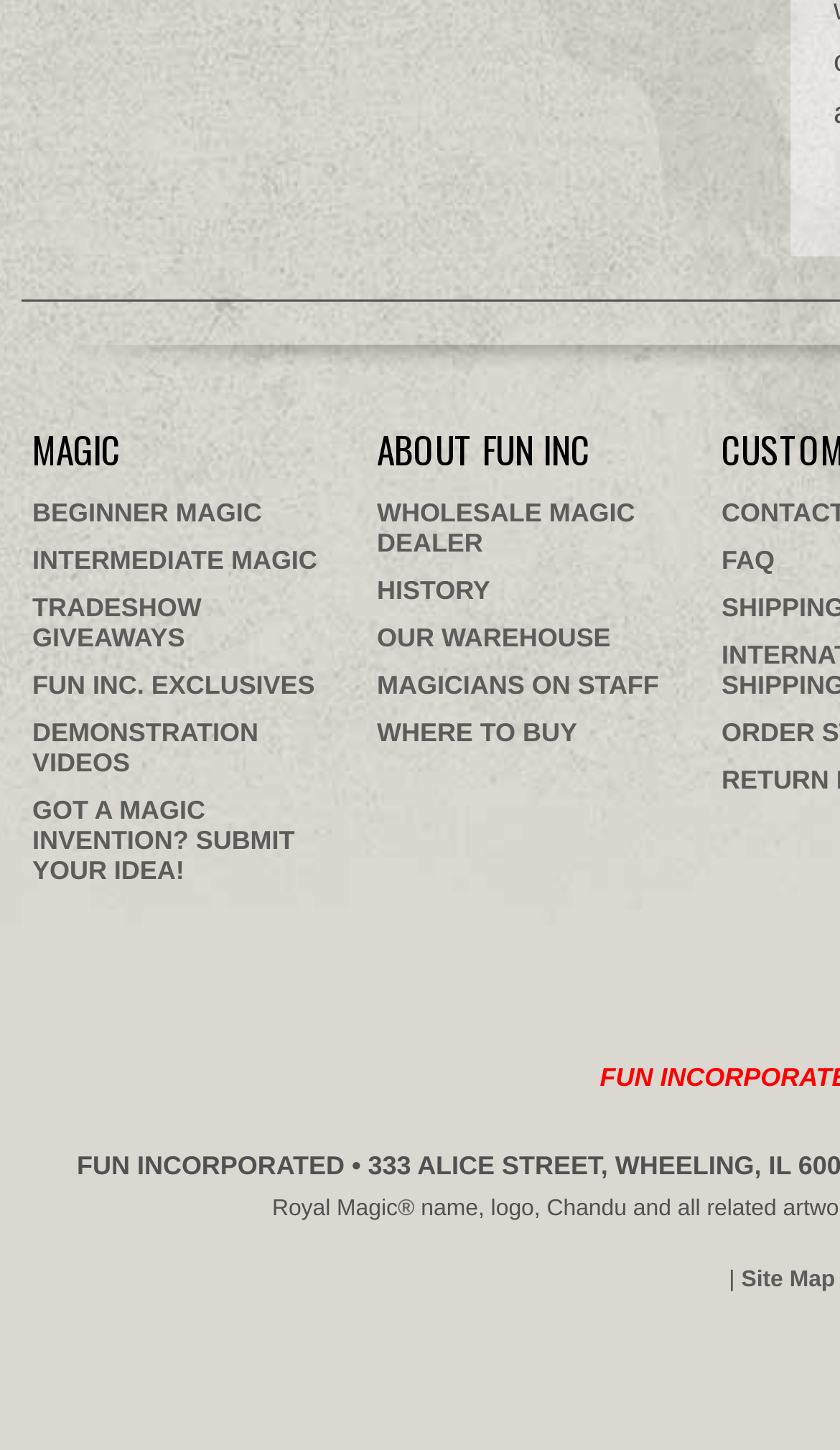Find the bounding box coordinates for the area that must be clicked to perform this action: "View product details".

None